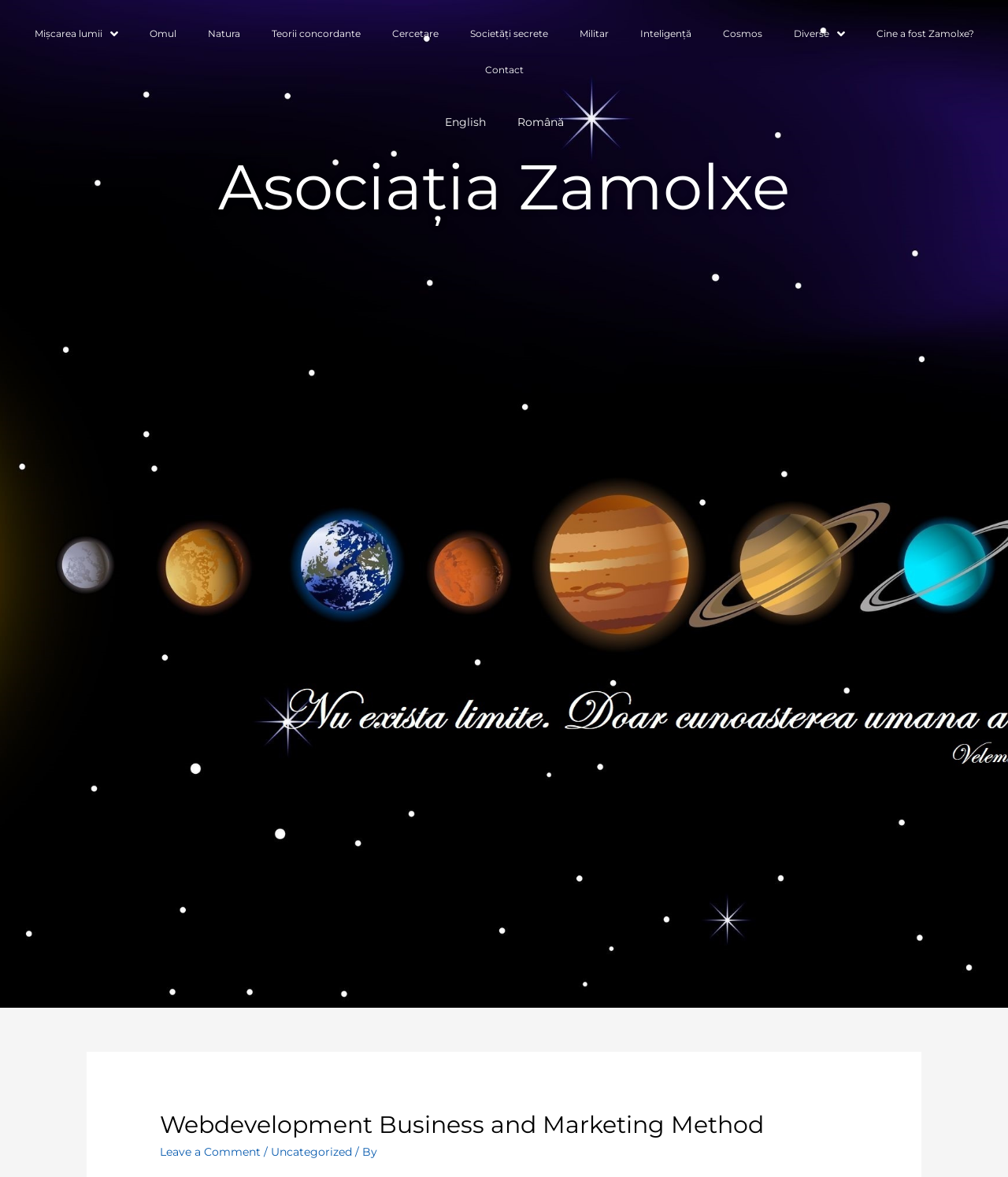What is the name of the association?
Based on the visual, give a brief answer using one word or a short phrase.

Asociația Zamolxe